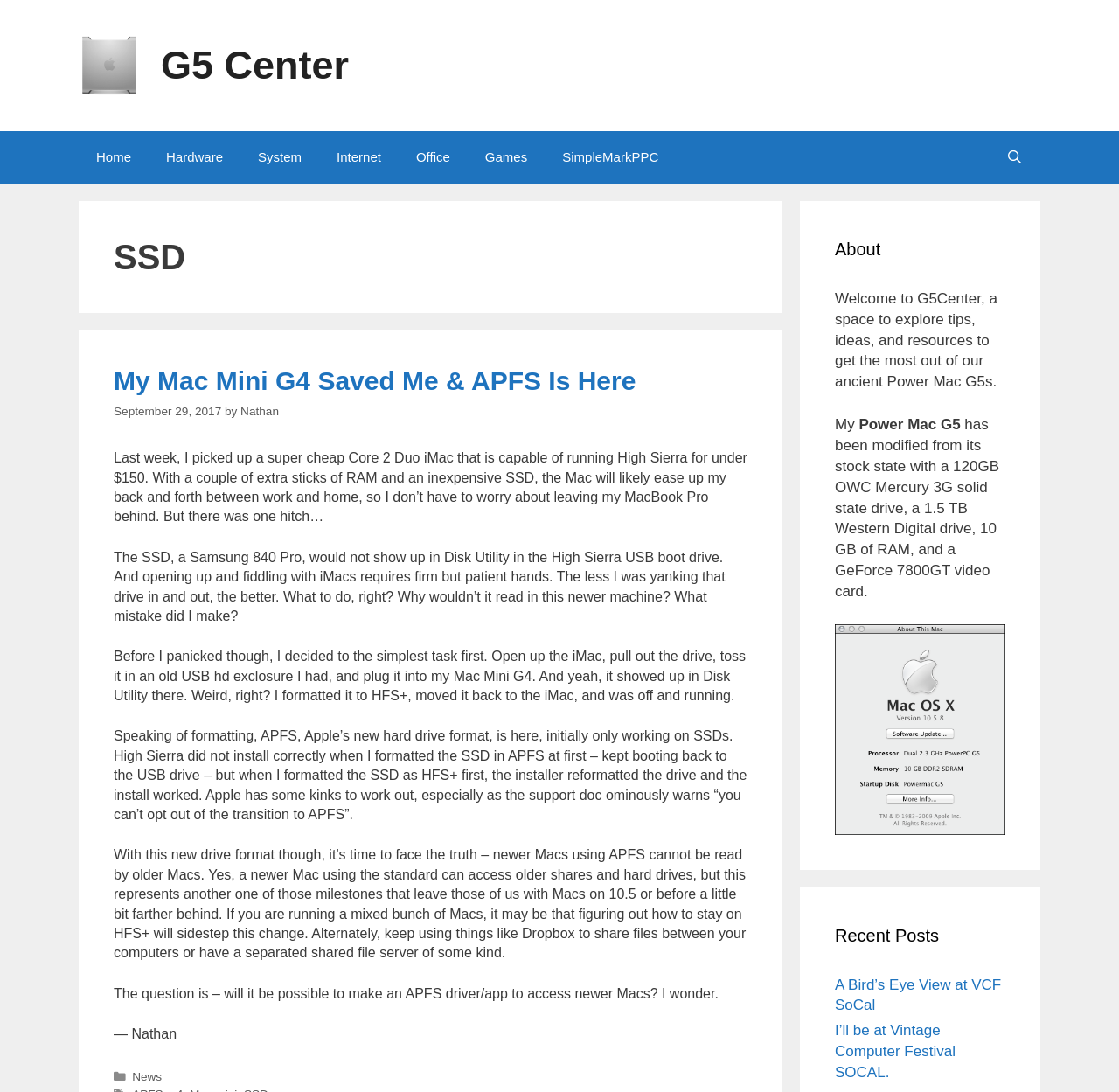What is the author's name?
Please provide a detailed and thorough answer to the question.

The author's name can be found at the end of the first blog post, where it is written '— Nathan'.